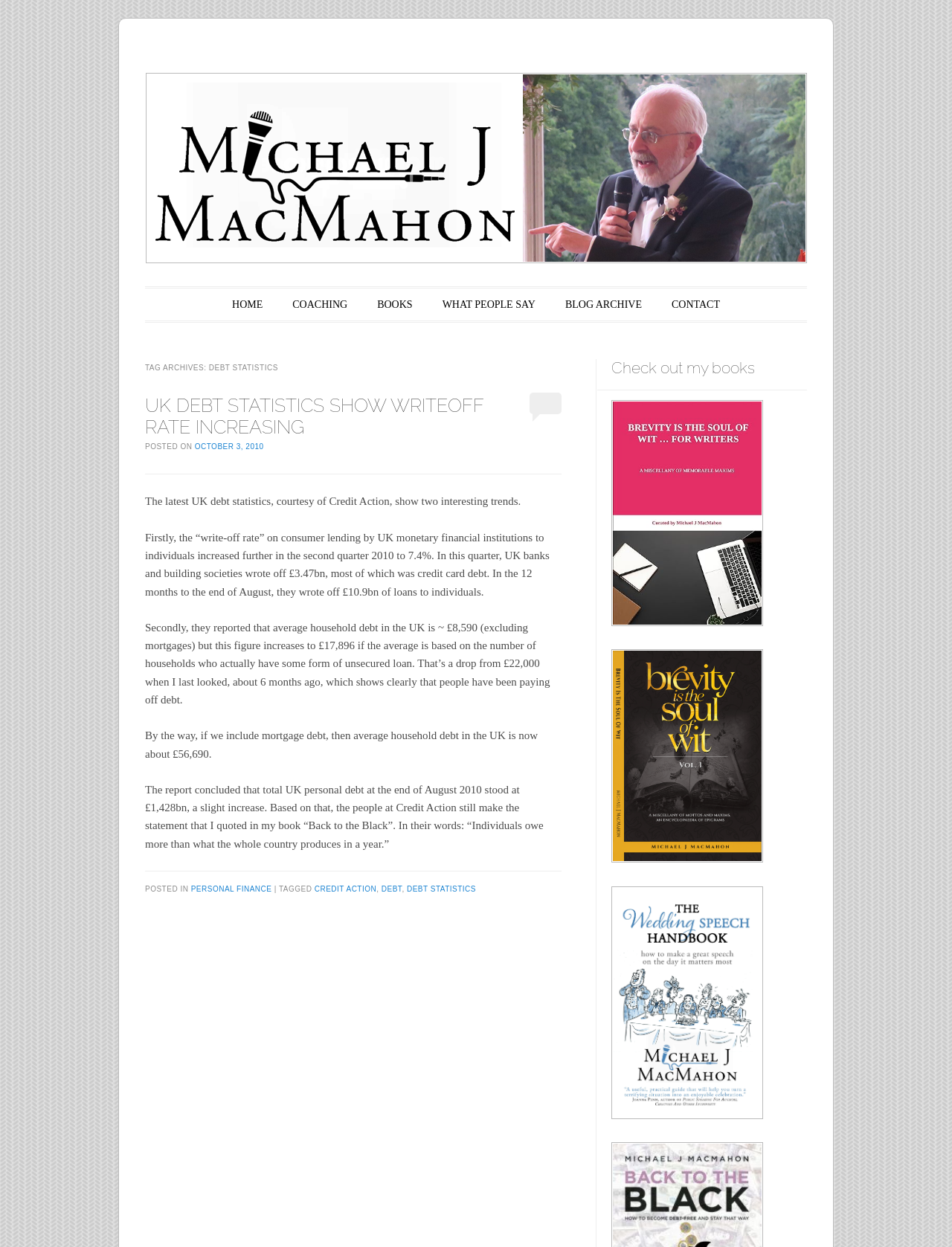Please predict the bounding box coordinates (top-left x, top-left y, bottom-right x, bottom-right y) for the UI element in the screenshot that fits the description: Skip to content

[0.16, 0.235, 0.247, 0.254]